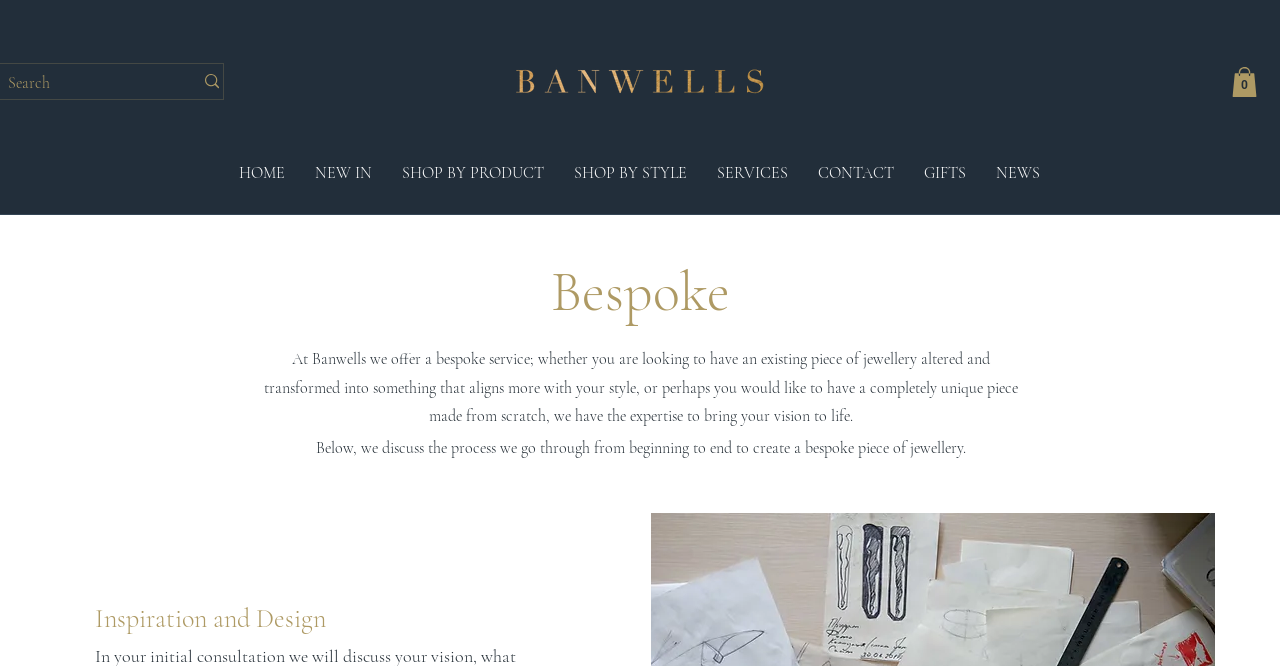Can you look at the image and give a comprehensive answer to the question:
What is the main service offered by Banwells?

I found the answer by looking at the heading element with the text 'Bespoke' and the static text element that describes the bespoke service offered by Banwells.